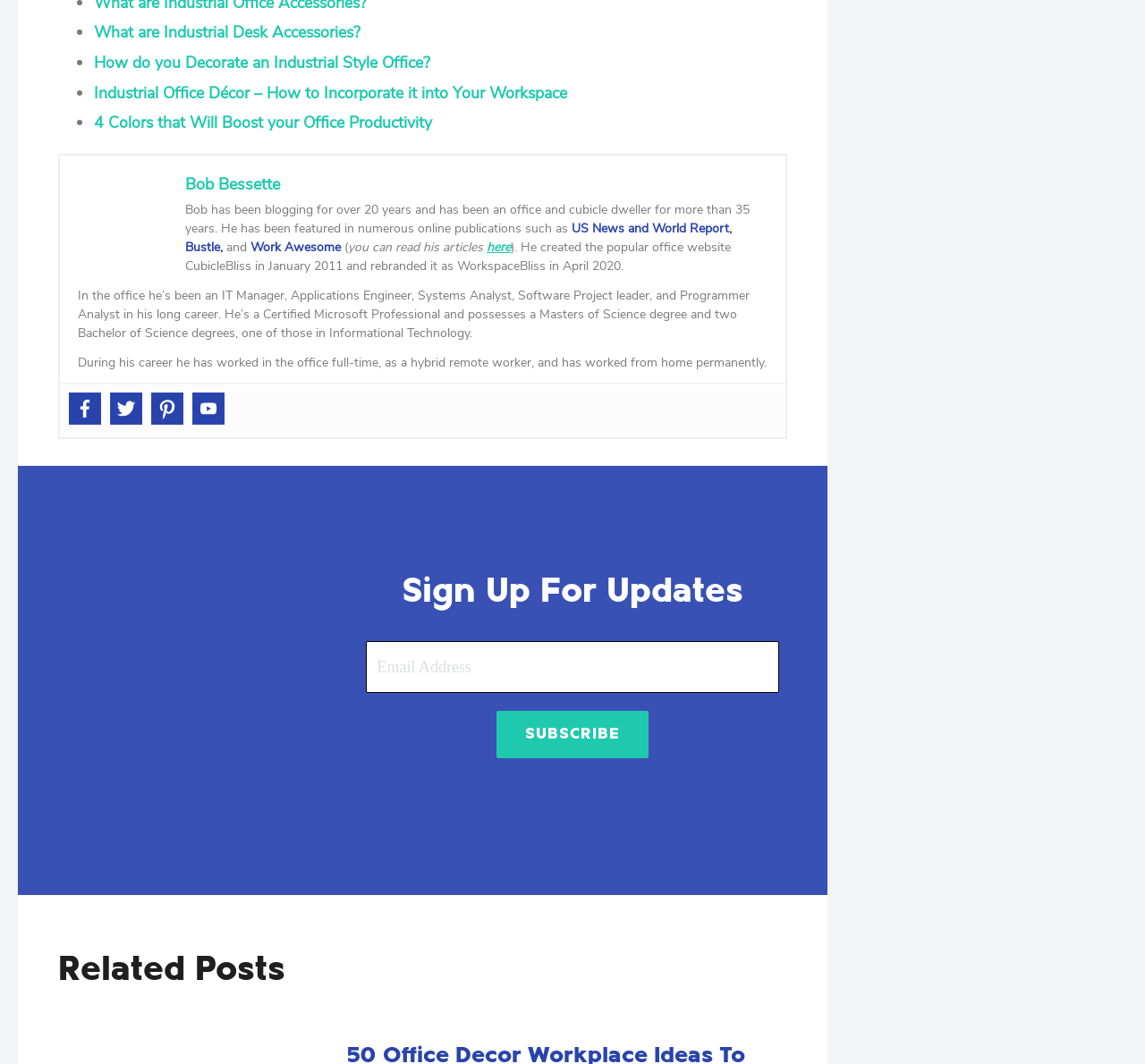Respond to the question below with a single word or phrase:
What is the purpose of the textbox?

Sign Up For Updates